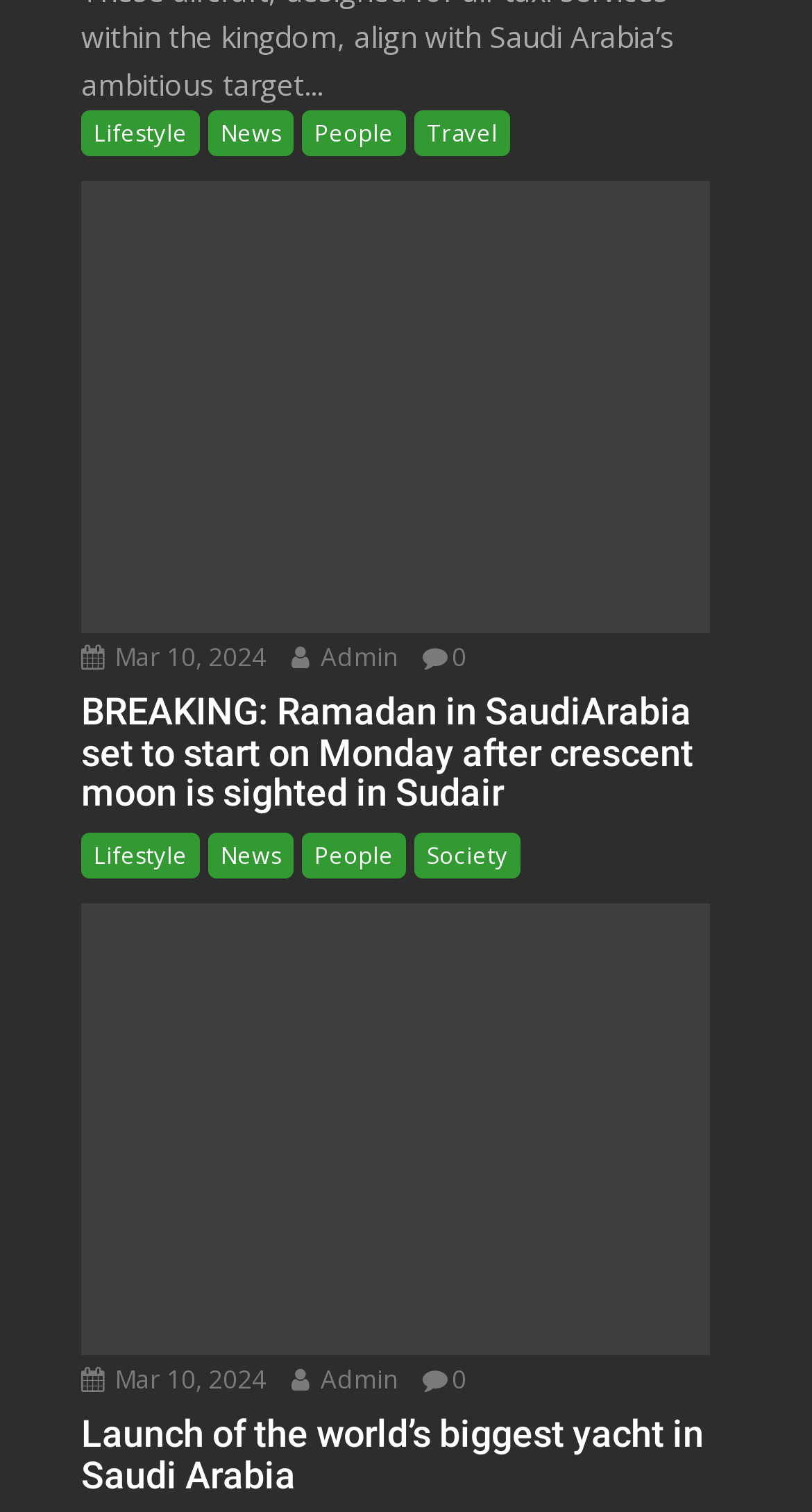Can you determine the bounding box coordinates of the area that needs to be clicked to fulfill the following instruction: "Read BREAKING news"?

[0.1, 0.457, 0.875, 0.539]